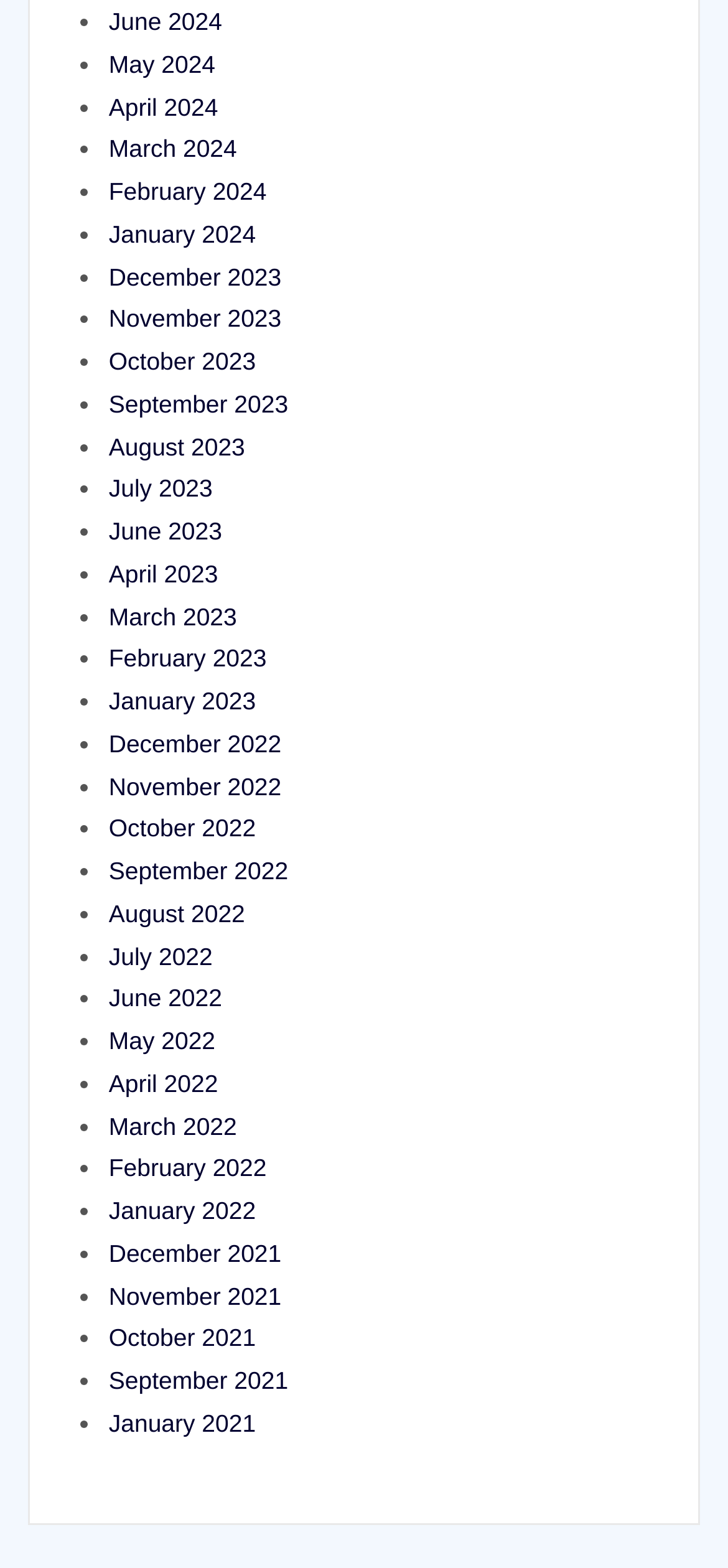Please identify the bounding box coordinates of where to click in order to follow the instruction: "View June 2024".

[0.149, 0.005, 0.305, 0.023]